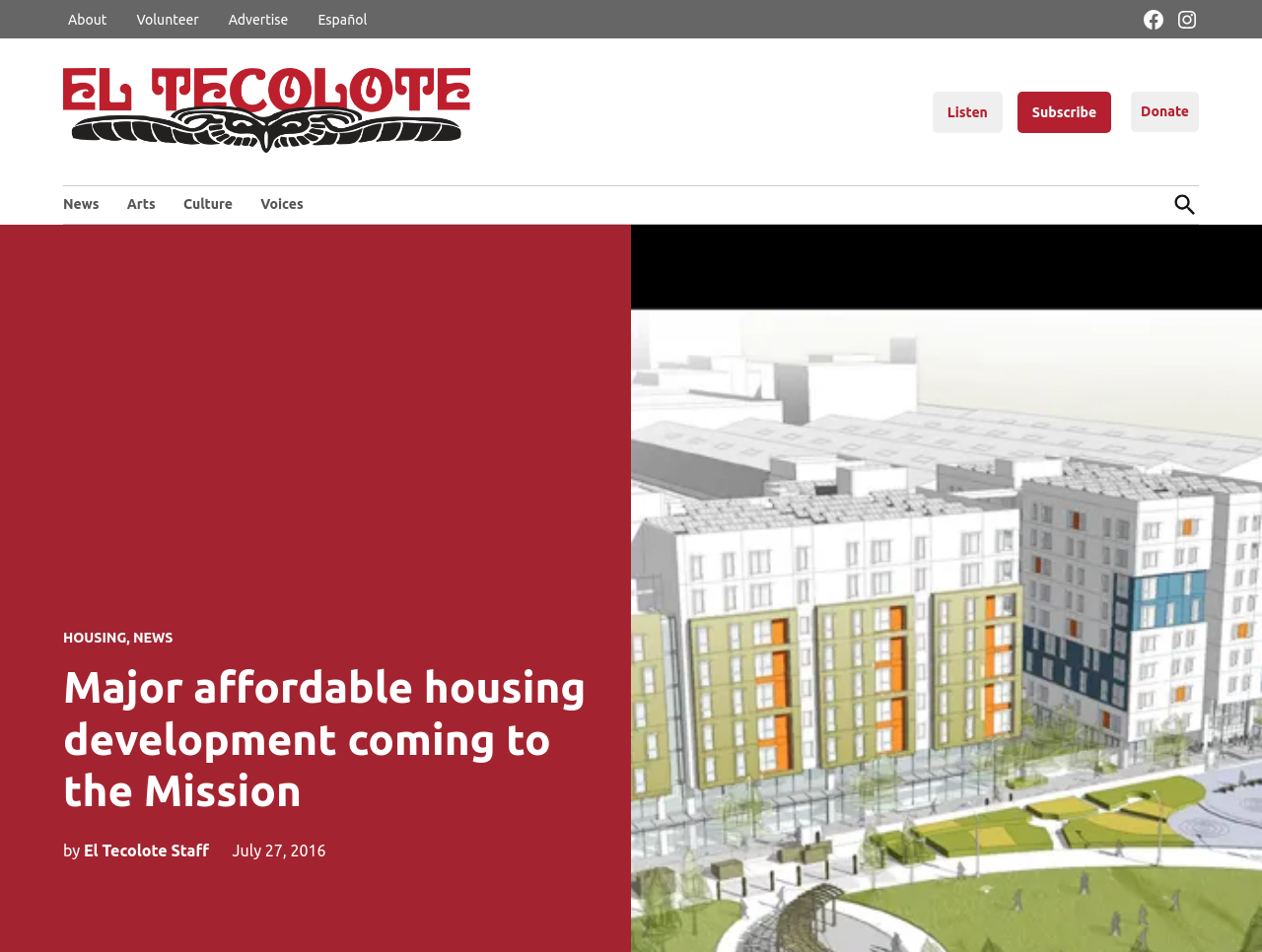Extract the bounding box for the UI element that matches this description: "Arts".

[0.093, 0.201, 0.131, 0.228]